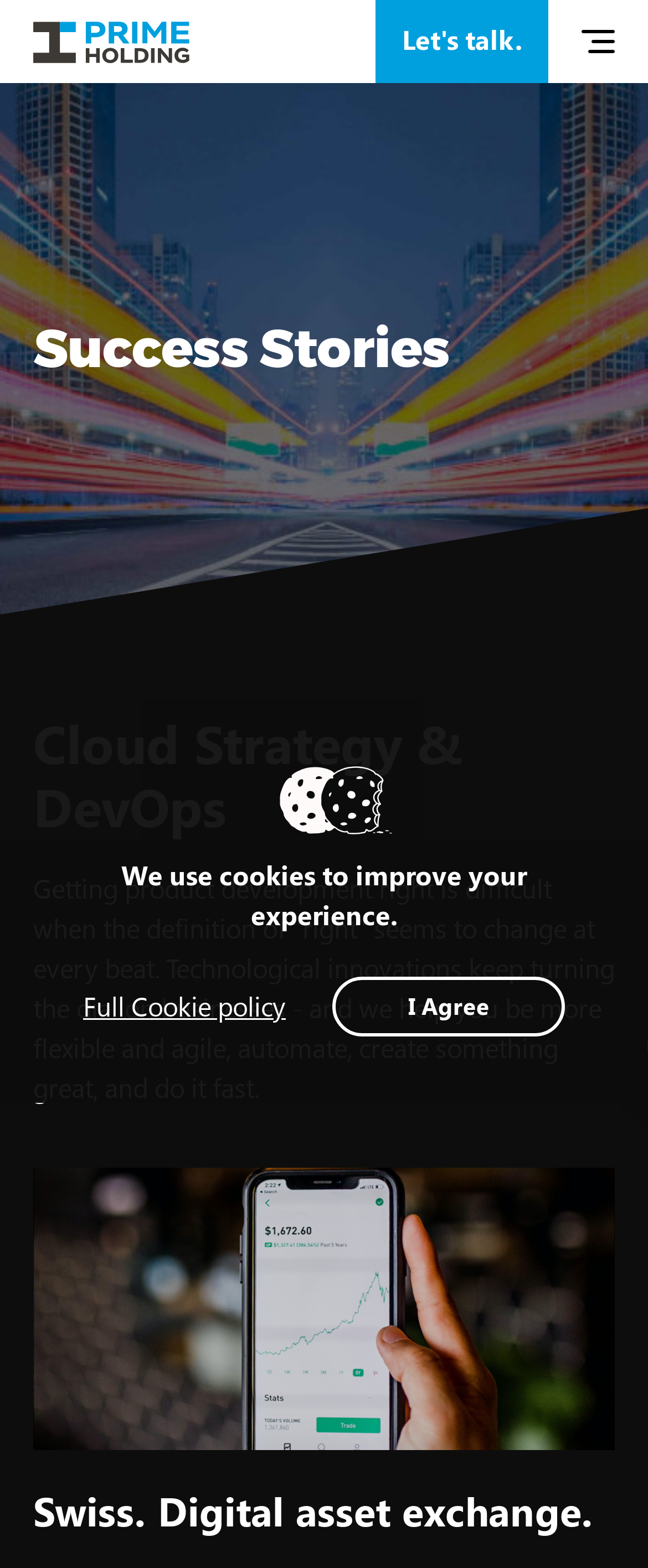What is the company name?
Please give a detailed and elaborate explanation in response to the question.

The company name can be found in the logo link at the top left corner of the webpage, which is 'logo' and has a bounding box of [0.051, 0.012, 0.292, 0.041]. The logo is an image with the company name 'Prime Holding JSC'.